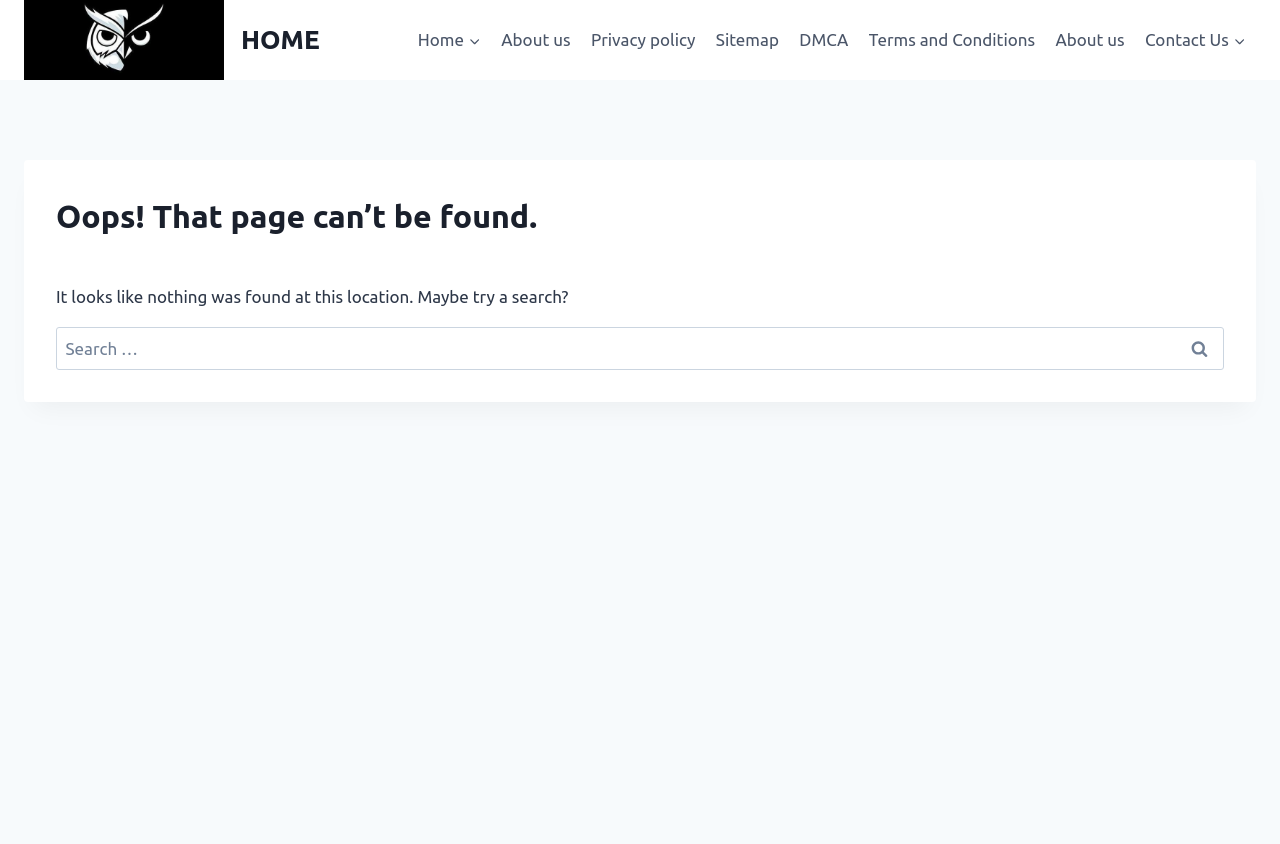Please mark the clickable region by giving the bounding box coordinates needed to complete this instruction: "Leave a comment".

None